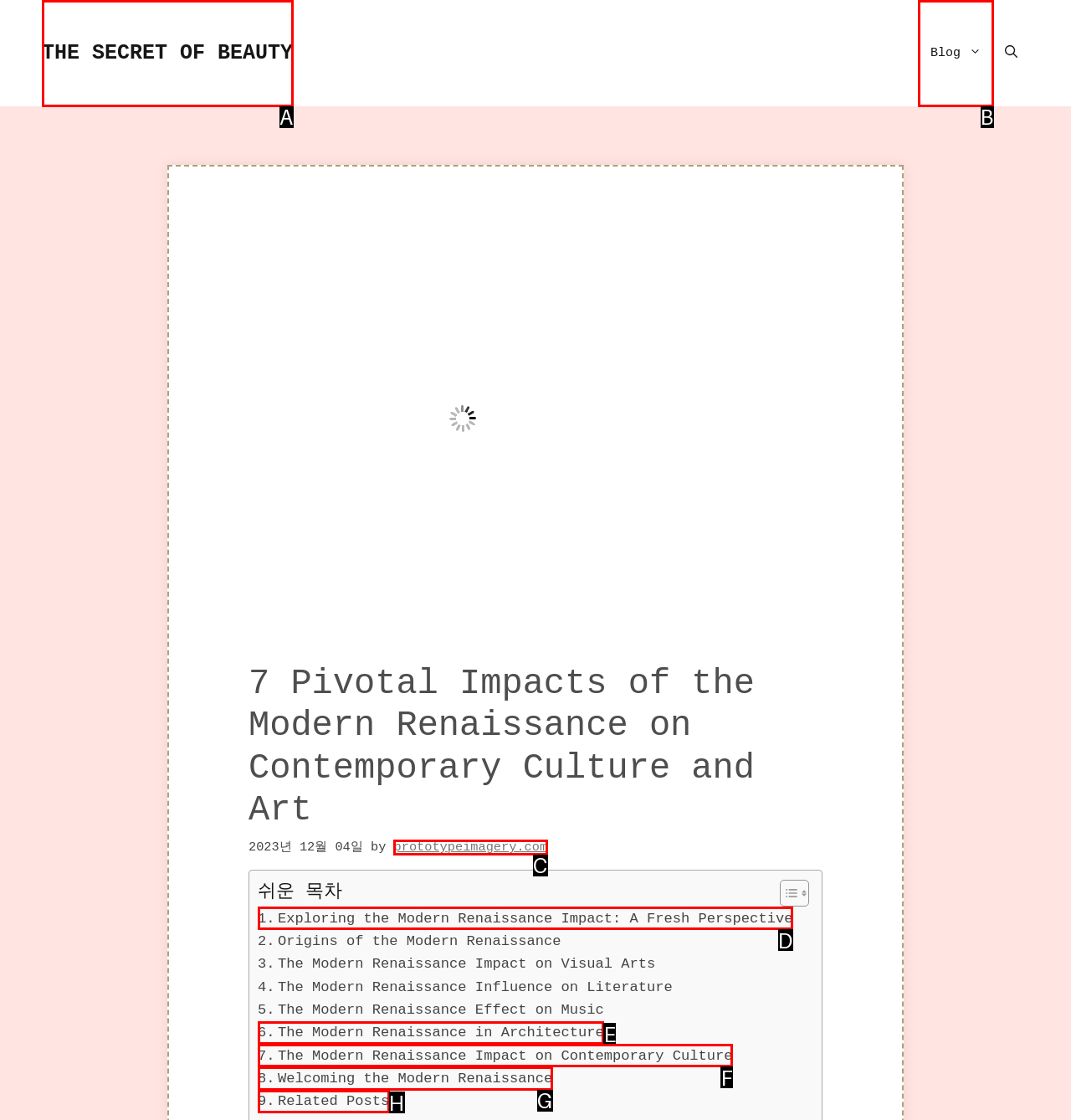Point out the option that best suits the description: Welcoming the Modern Renaissance
Indicate your answer with the letter of the selected choice.

G